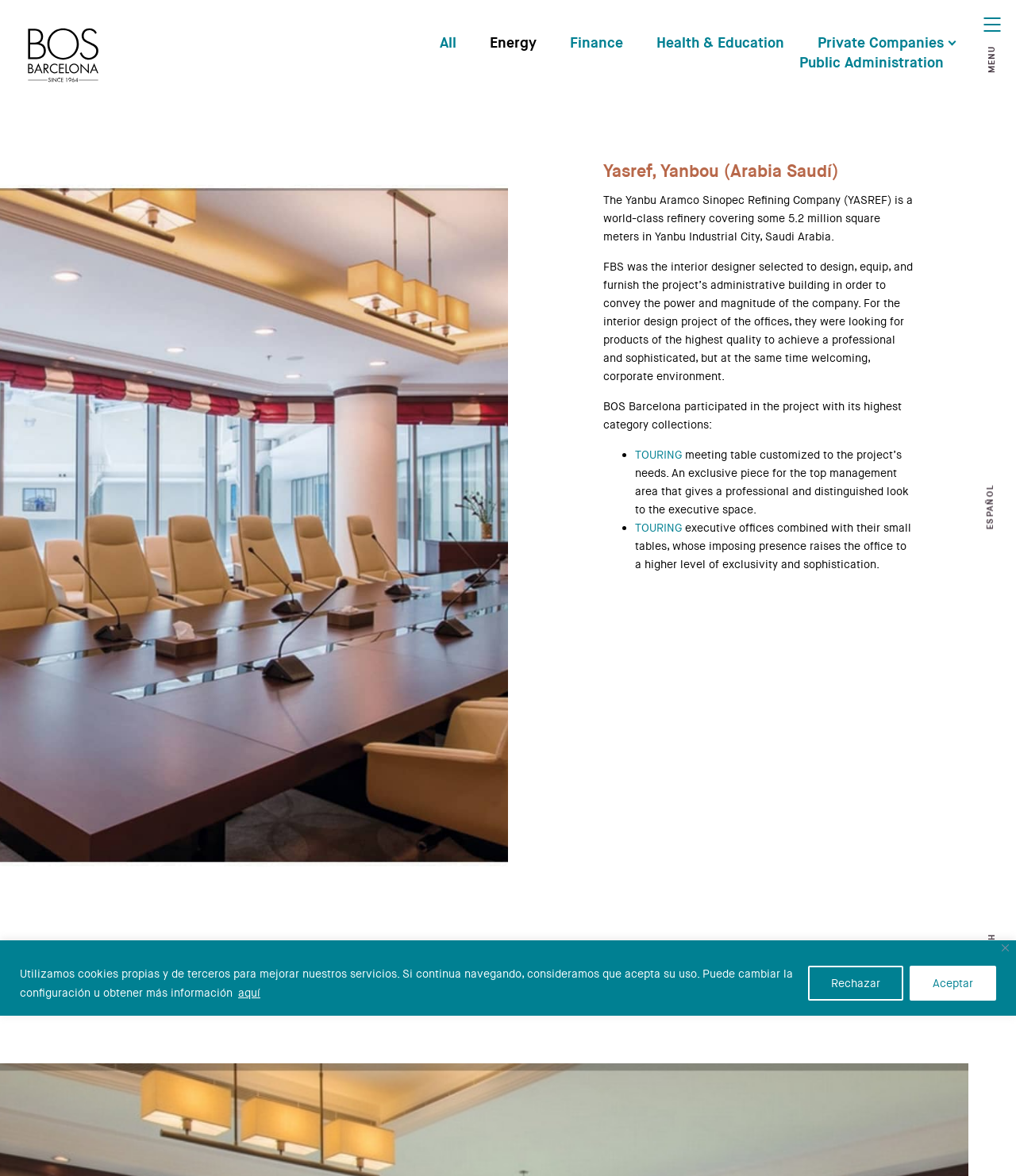Given the description "Private Companies", provide the bounding box coordinates of the corresponding UI element.

[0.805, 0.028, 0.929, 0.045]